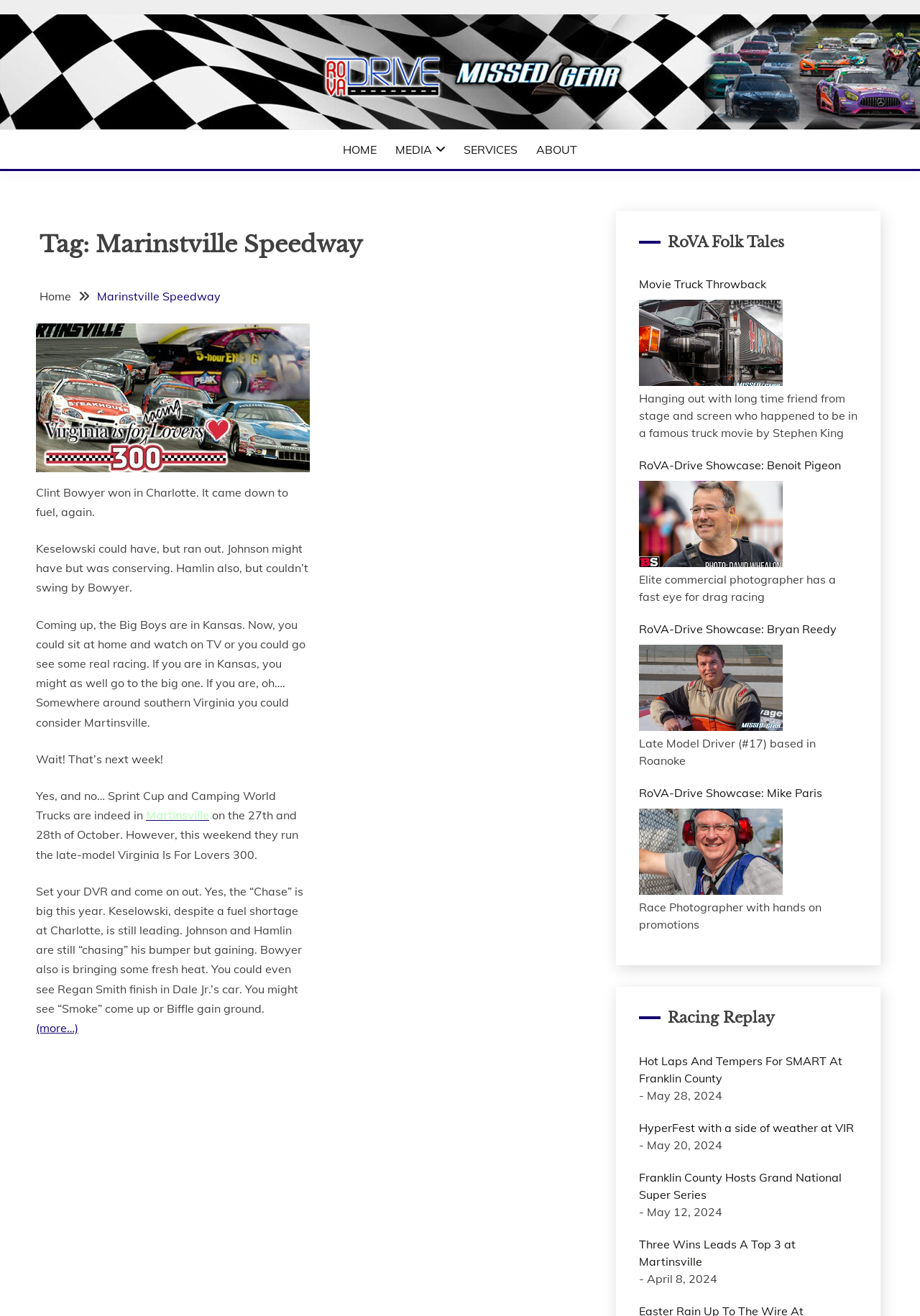Provide a one-word or one-phrase answer to the question:
What is the name of the speedway?

Marinstville Speedway